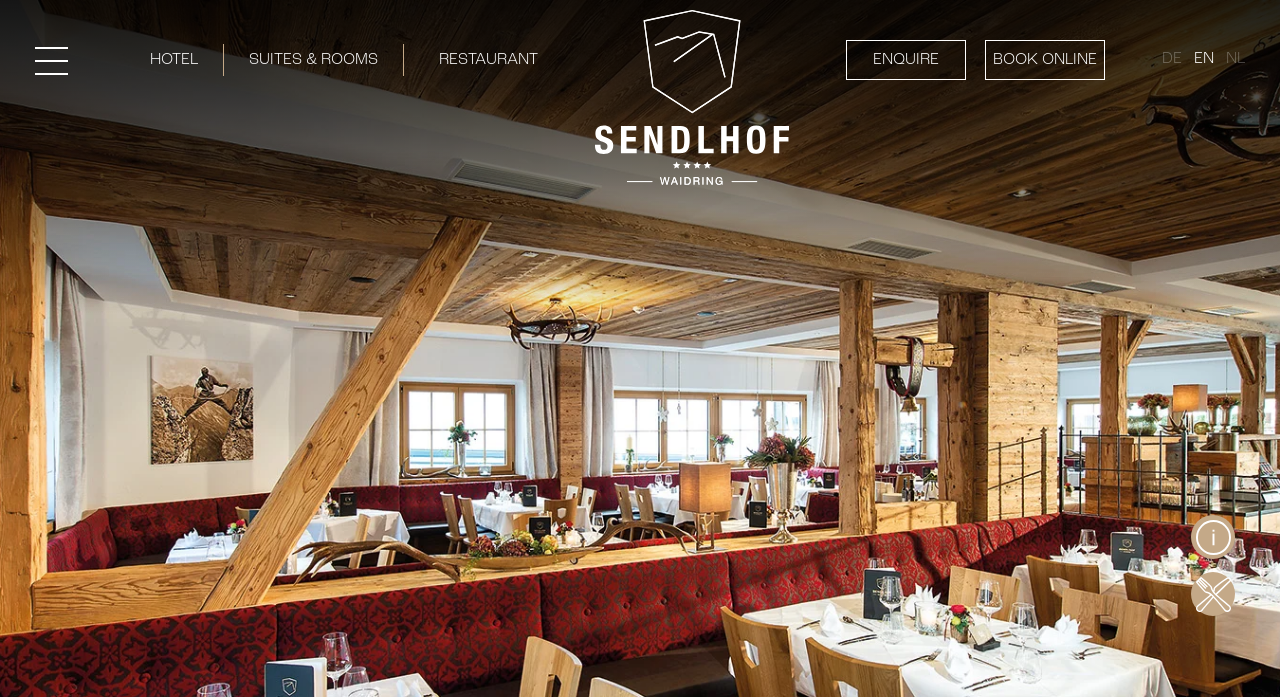Please specify the bounding box coordinates of the clickable region to carry out the following instruction: "Go to HOTEL". The coordinates should be four float numbers between 0 and 1, in the format [left, top, right, bottom].

[0.098, 0.063, 0.175, 0.109]